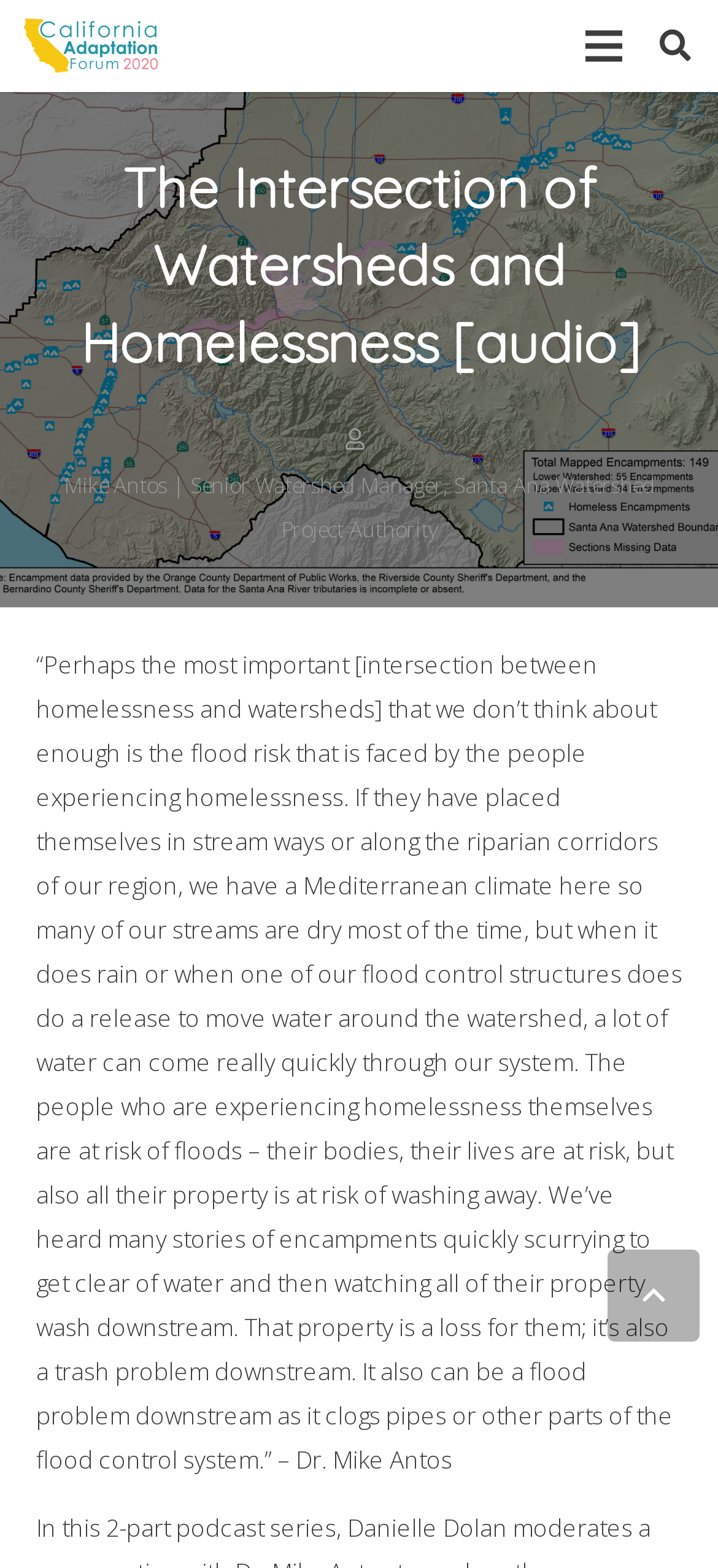What is the climate of the region?
Utilize the image to construct a detailed and well-explained answer.

The climate of the region can be determined by reading the text 'we have a Mediterranean climate here' which is a part of the StaticText element.